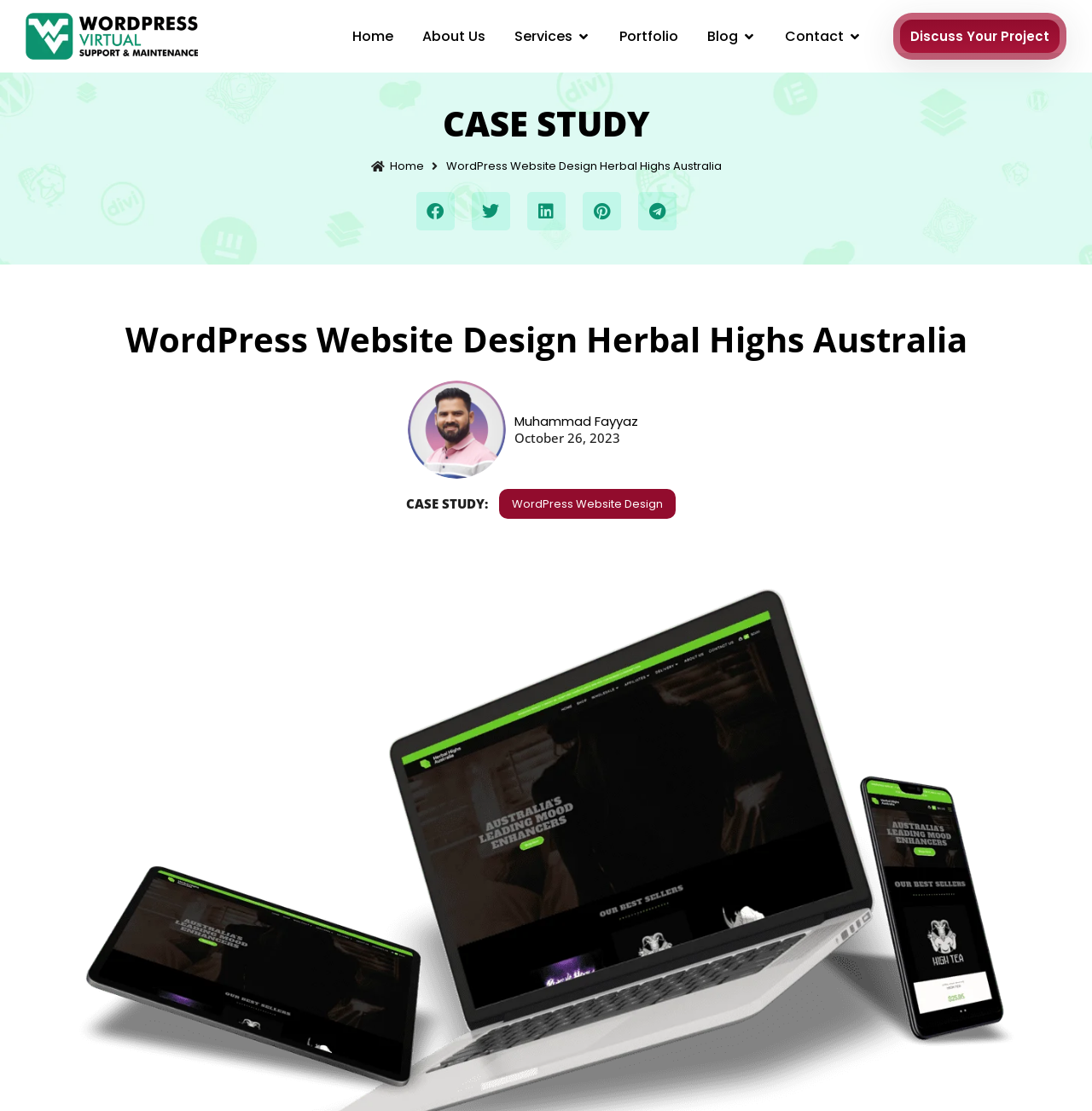Generate an in-depth caption that captures all aspects of the webpage.

This webpage is about a case study on transforming Herbal Highs Australia's online presence through innovative WordPress website design. At the top left, there is a link to "wordpress virtual assistant" accompanied by an image. To the right of this, a navigation menu is located, which contains links to "Home", "About Us", "Services", "Portfolio", "Blog", and "Contact". 

Below the navigation menu, a prominent heading reads "WordPress Website Design Herbal Highs Australia". Underneath this heading, there are social media sharing buttons for Facebook, Twitter, LinkedIn, Pinterest, and Telegram. 

Further down, a section appears to be the main content of the case study. It starts with a link and the author's name, "Muhammad Fayyaz", followed by the date "October 26, 2023". A subheading "CASE STUDY:" is placed below, and a link to "WordPress Website Design" is located to the right of it. 

At the bottom right of the page, a call-to-action link "Discuss Your Project" is prominently displayed.